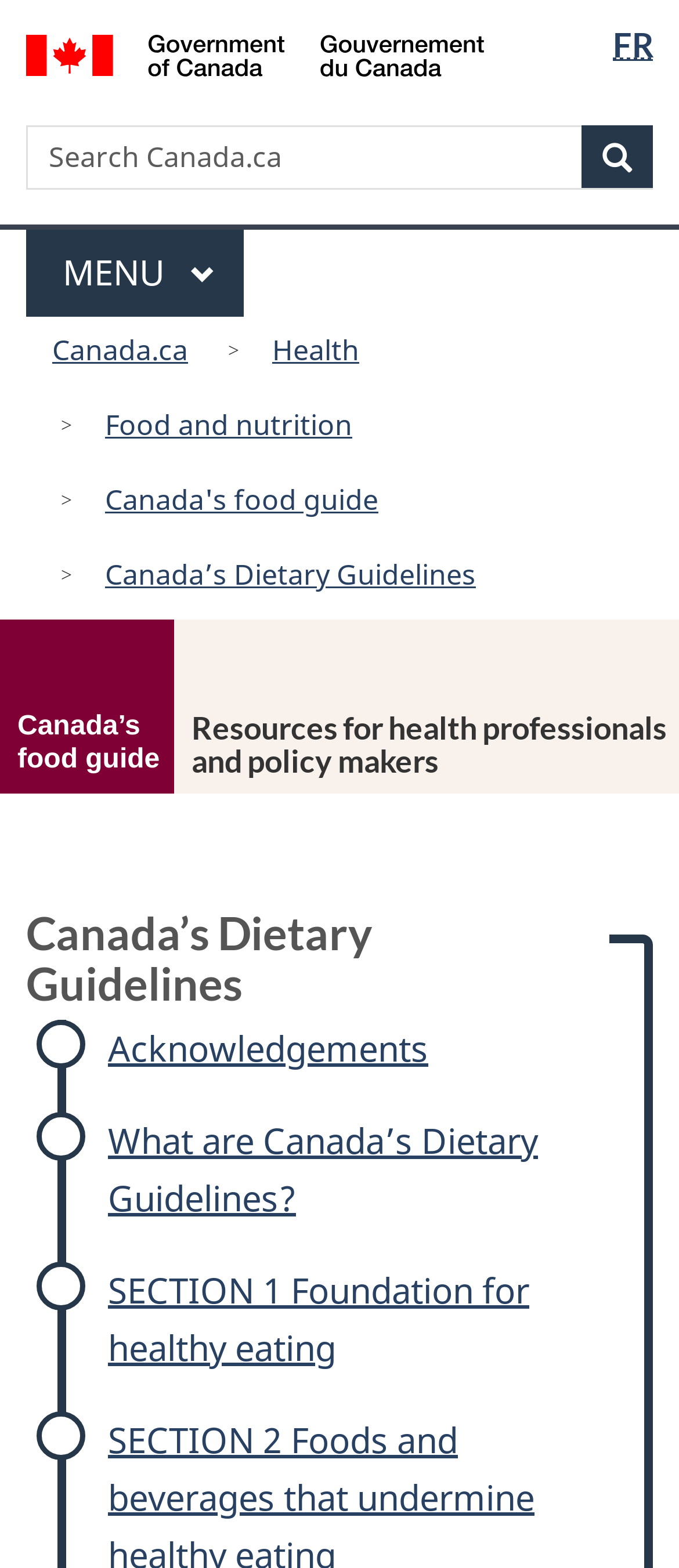What is the purpose of the 'You are here' section?
Please provide a single word or phrase answer based on the image.

Breadcrumb navigation